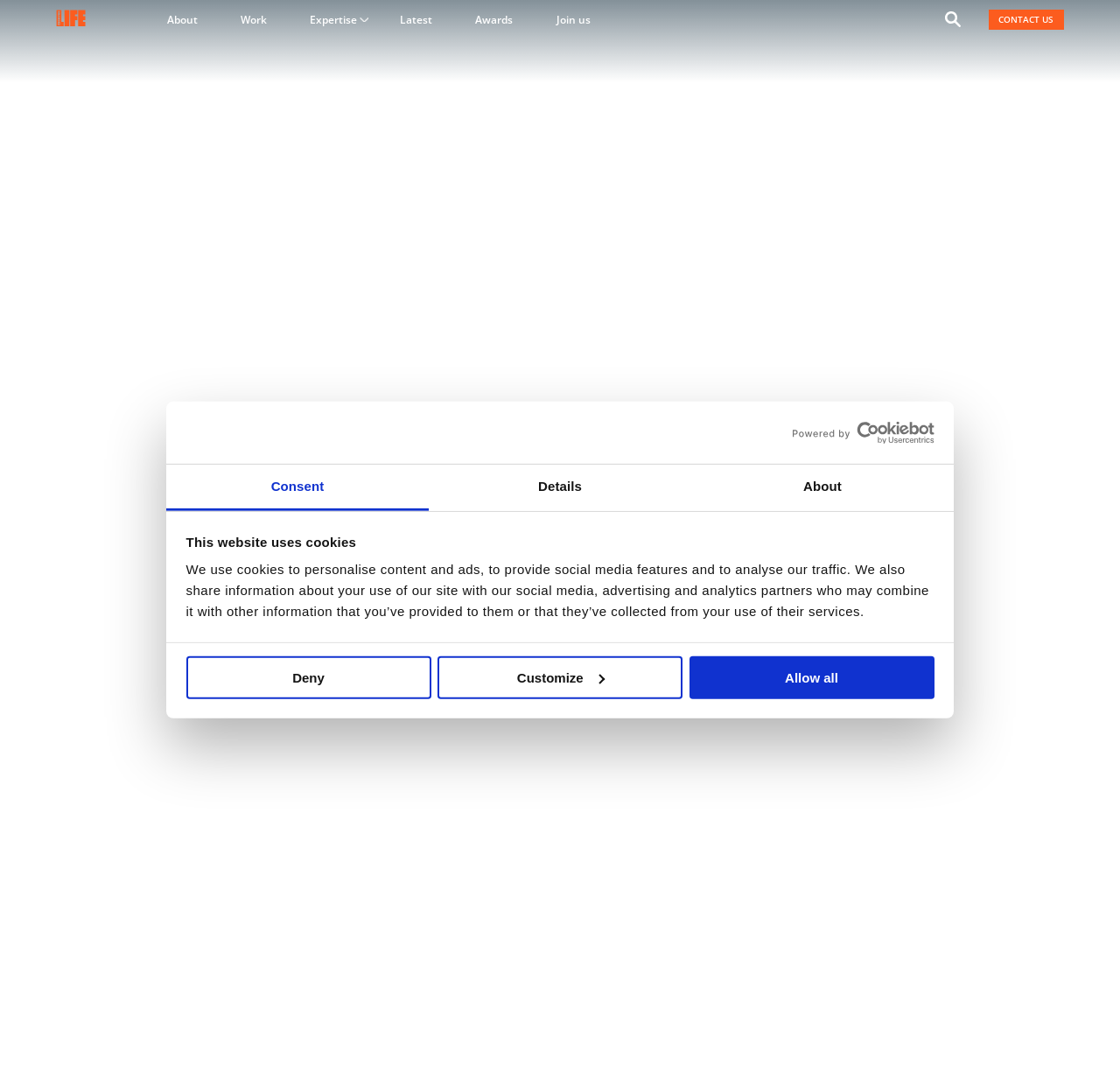What is the purpose of communications in science and tech?
Provide an in-depth and detailed answer to the question.

According to the webpage, communications play an important role in helping to drive the country towards science superpower status, by championing UK innovation, encouraging R&D spend, and communicating innovations in a credible way.